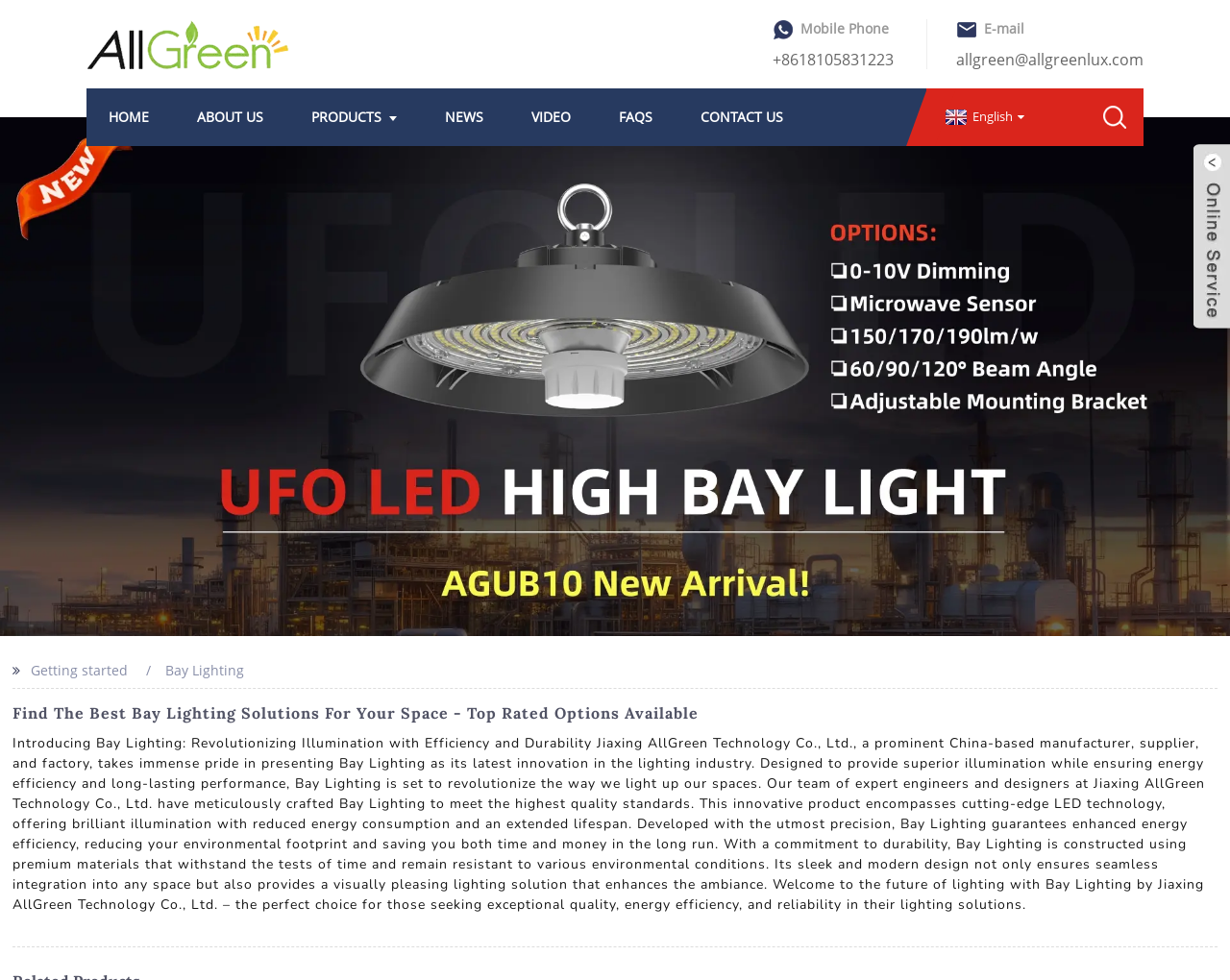Please identify the bounding box coordinates of the element's region that I should click in order to complete the following instruction: "Go to the home page". The bounding box coordinates consist of four float numbers between 0 and 1, i.e., [left, top, right, bottom].

[0.078, 0.09, 0.131, 0.149]